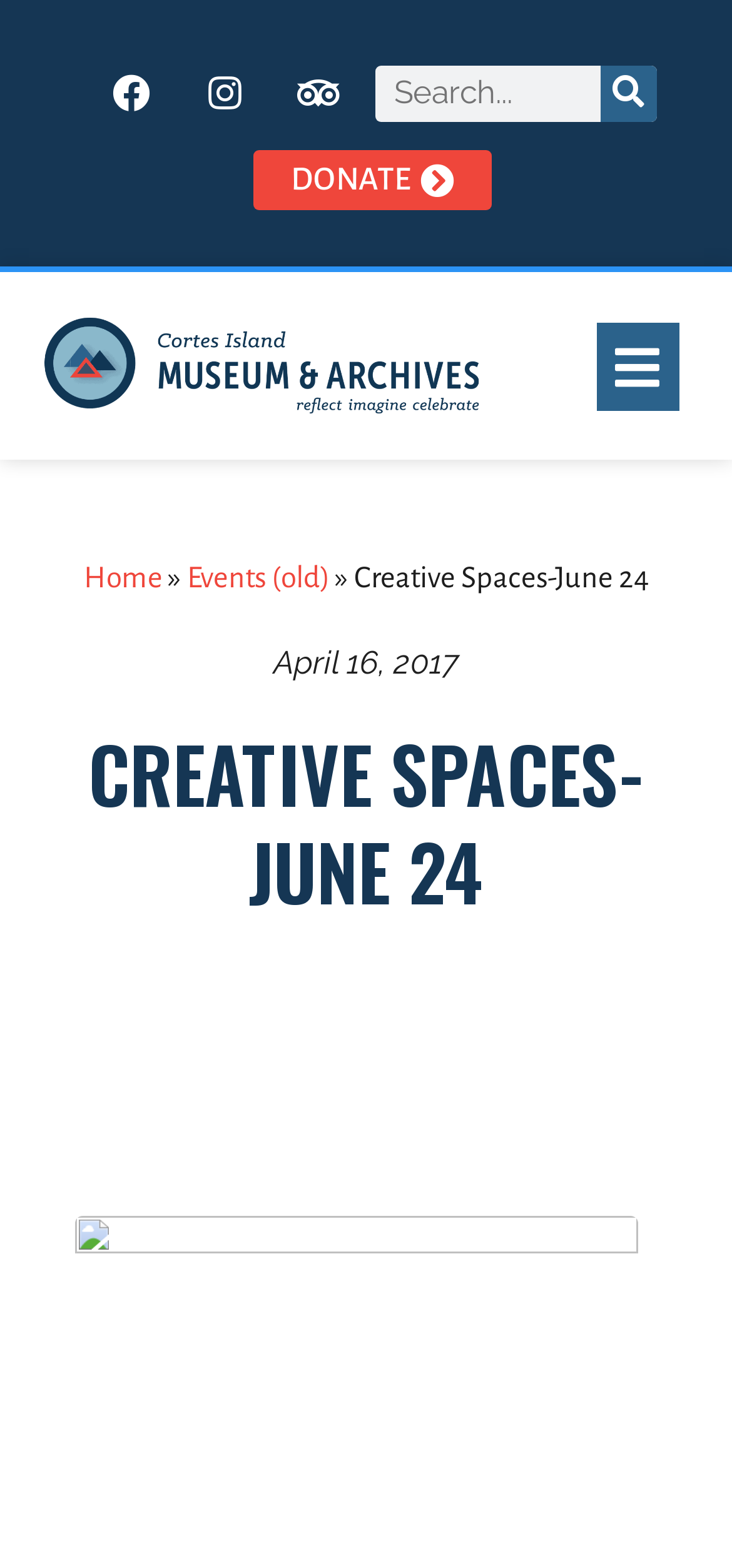Locate the bounding box coordinates of the element that should be clicked to execute the following instruction: "Open menu".

[0.814, 0.205, 0.927, 0.262]